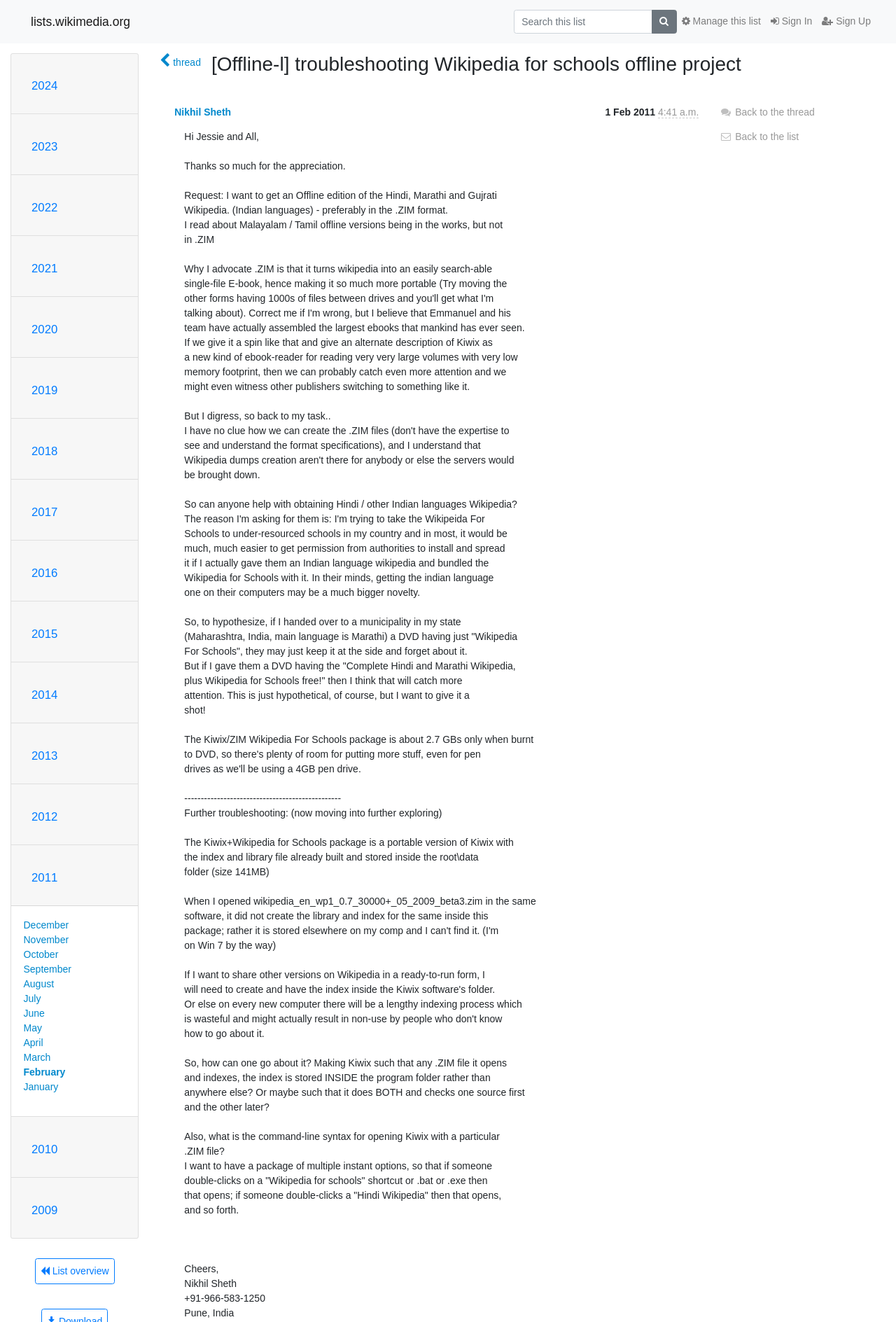Can you pinpoint the bounding box coordinates for the clickable element required for this instruction: "Search this list"? The coordinates should be four float numbers between 0 and 1, i.e., [left, top, right, bottom].

[0.573, 0.007, 0.728, 0.025]